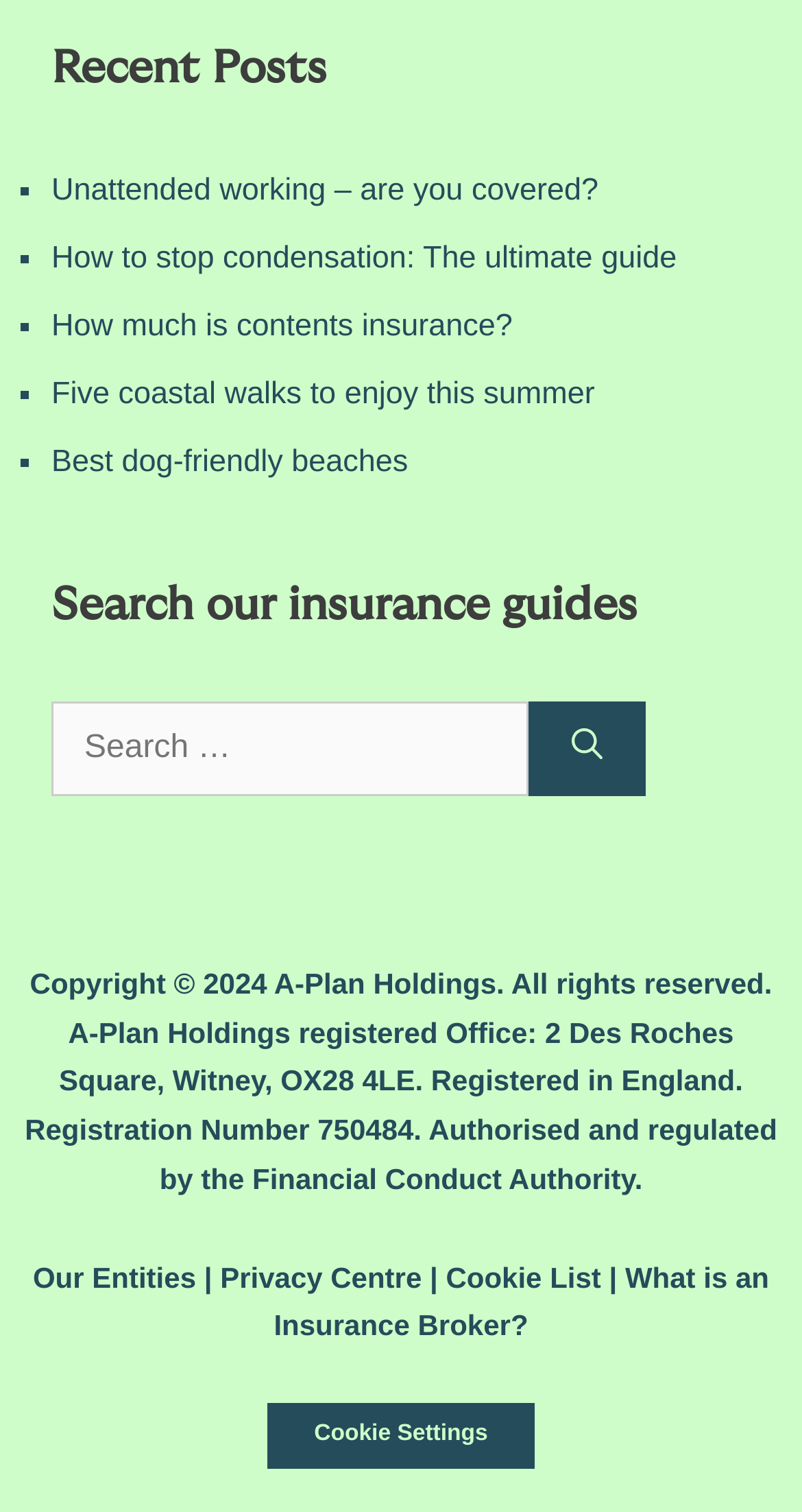Specify the bounding box coordinates of the element's region that should be clicked to achieve the following instruction: "Contact us". The bounding box coordinates consist of four float numbers between 0 and 1, in the format [left, top, right, bottom].

None